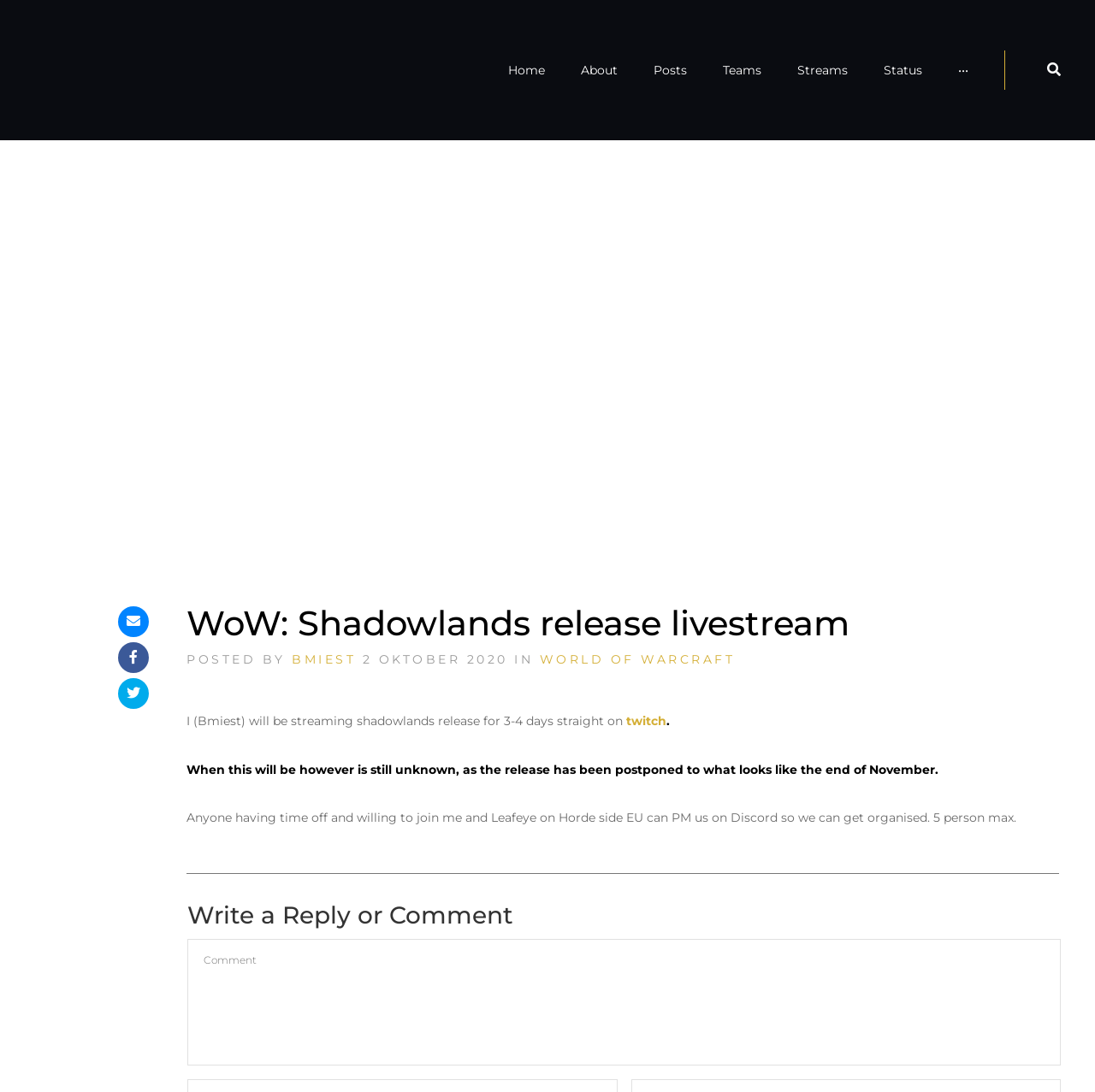What is the topic of the post?
From the details in the image, answer the question comprehensively.

The topic of the post can be determined by looking at the heading of the post, which says 'WoW: Shadowlands release livestream', and also by reading the content of the post, which talks about streaming the release of Shadowlands.